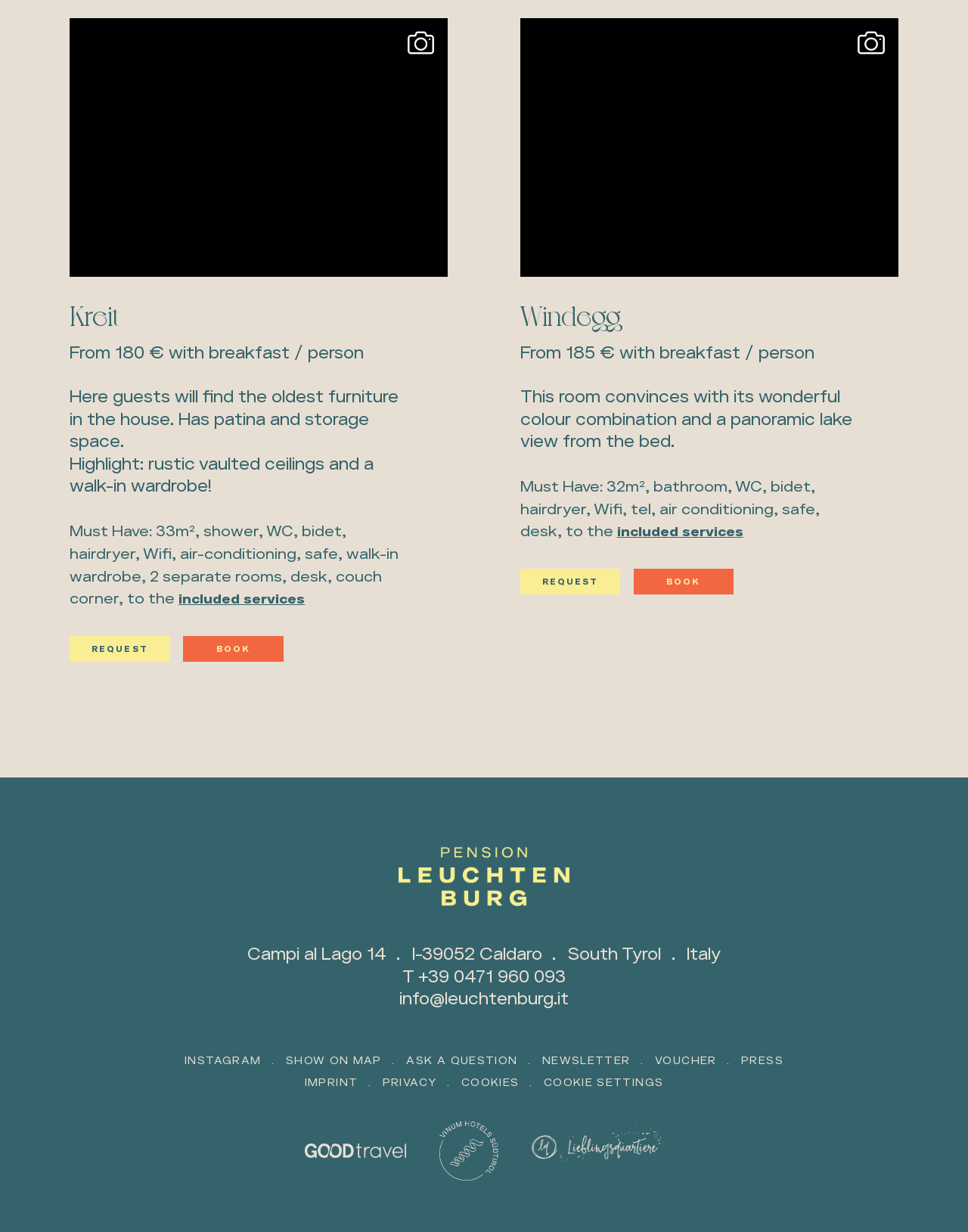Identify the bounding box coordinates for the UI element mentioned here: "Show on map". Provide the coordinates as four float values between 0 and 1, i.e., [left, top, right, bottom].

[0.295, 0.857, 0.394, 0.865]